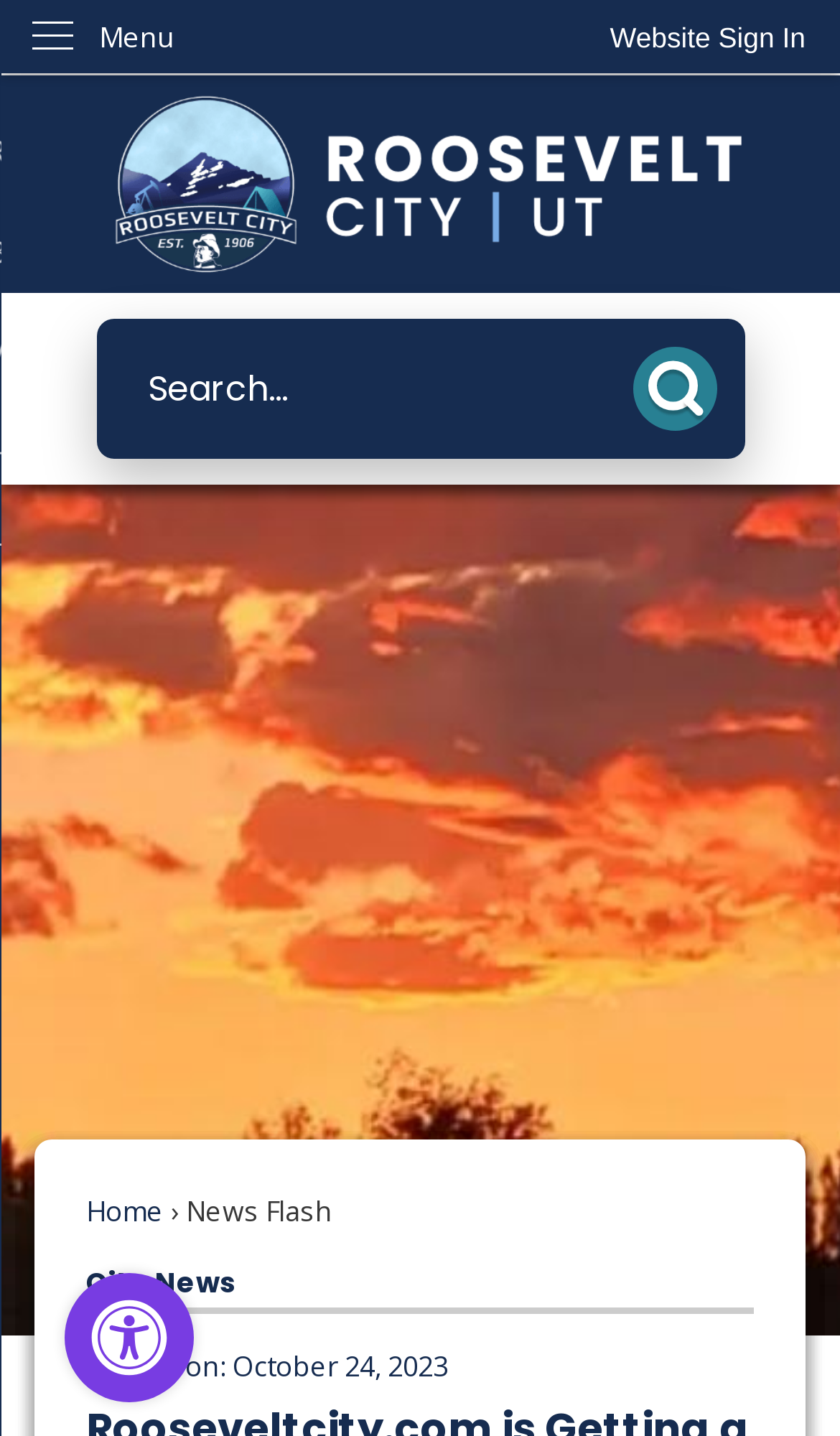Find the bounding box coordinates of the element to click in order to complete this instruction: "Sign in to the website". The bounding box coordinates must be four float numbers between 0 and 1, denoted as [left, top, right, bottom].

[0.685, 0.0, 1.0, 0.052]